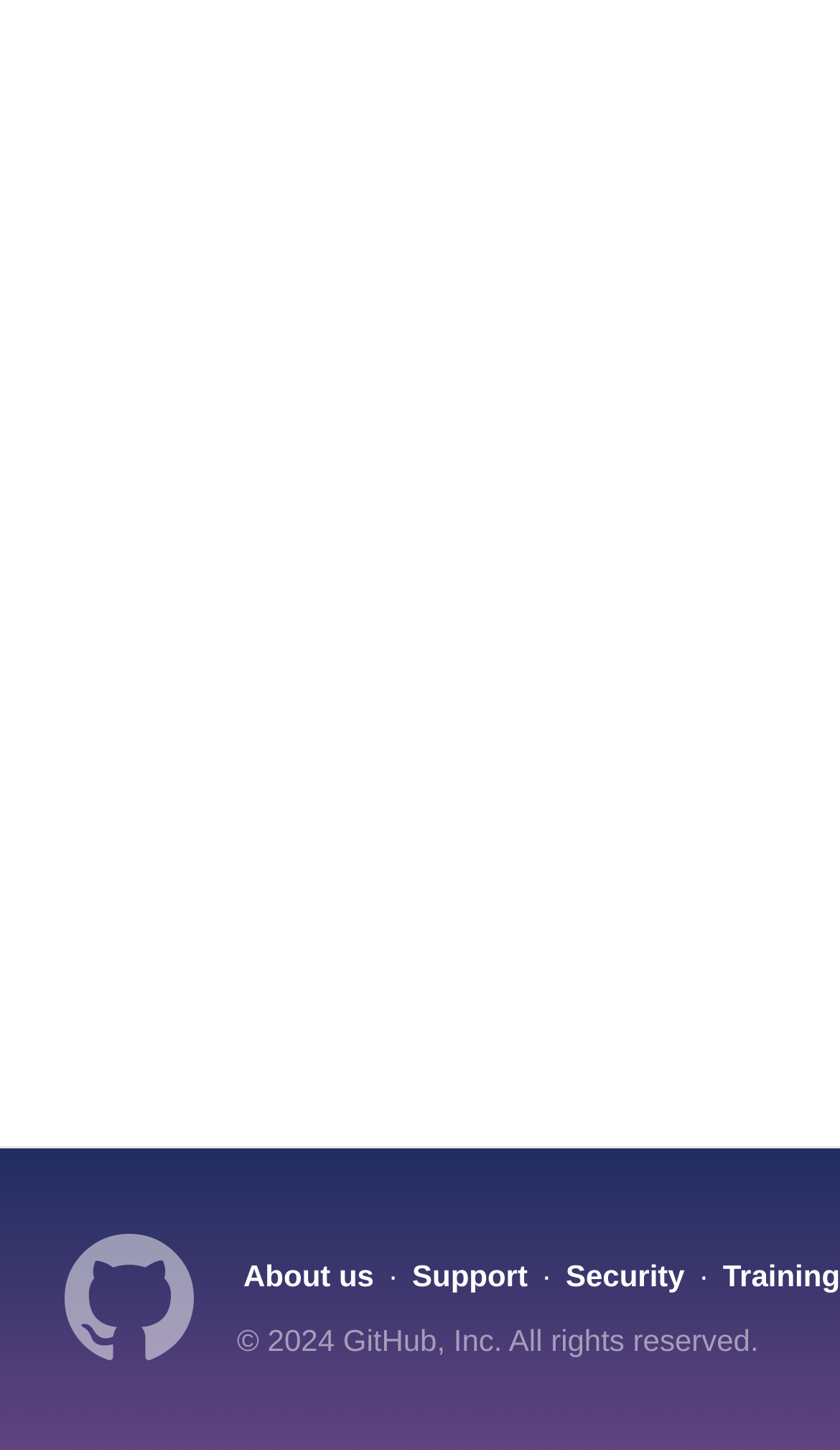Using the provided description About us, find the bounding box coordinates for the UI element. Provide the coordinates in (top-left x, top-left y, bottom-right x, bottom-right y) format, ensuring all values are between 0 and 1.

[0.282, 0.868, 0.453, 0.892]